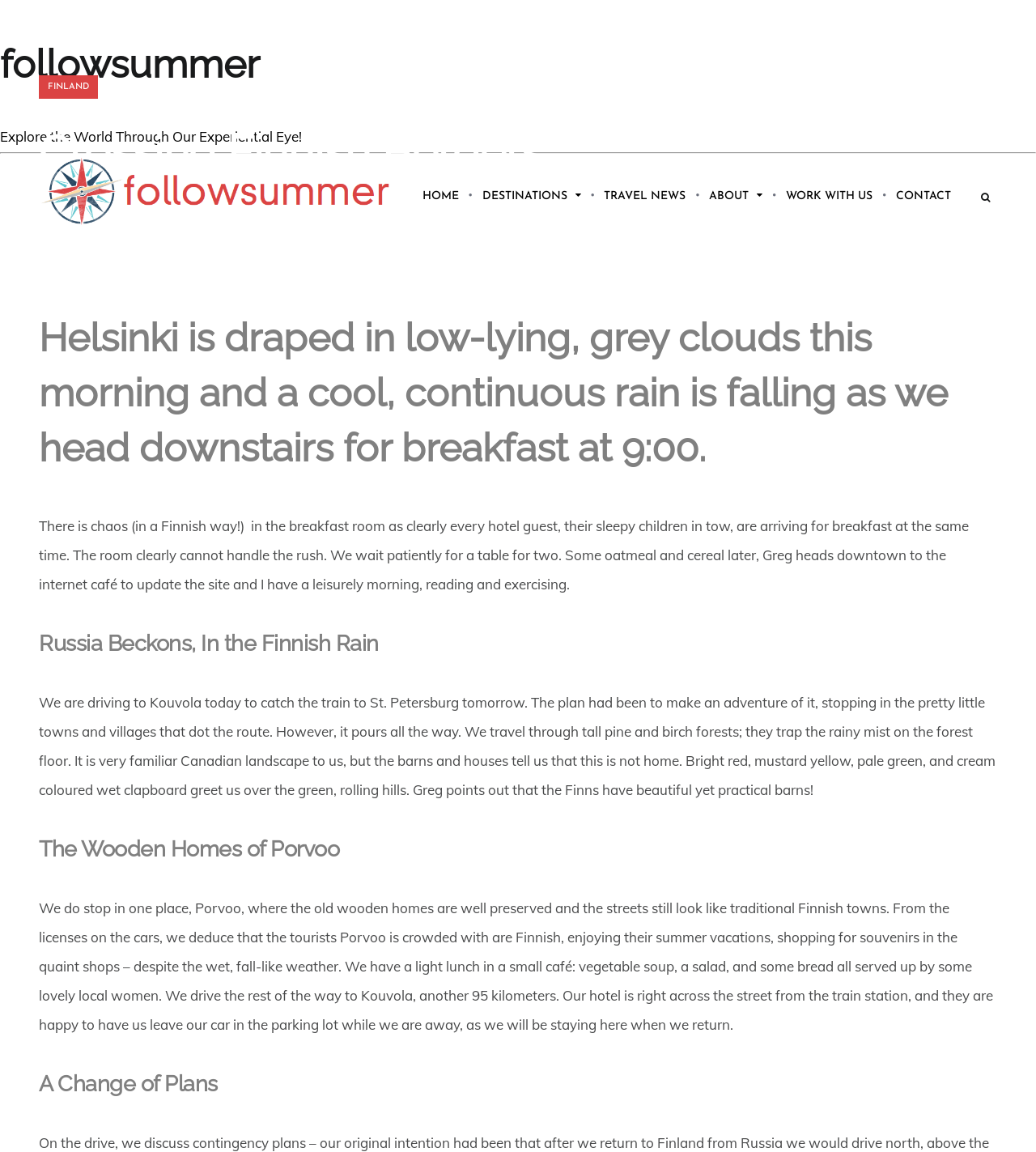Show me the bounding box coordinates of the clickable region to achieve the task as per the instruction: "Visit the 'DESTINATIONS' page".

[0.456, 0.159, 0.57, 0.2]